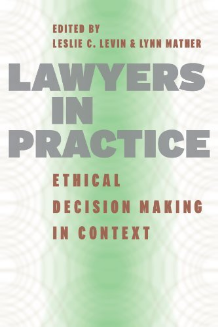What is the background color of the book cover?
Refer to the image and provide a one-word or short phrase answer.

Green